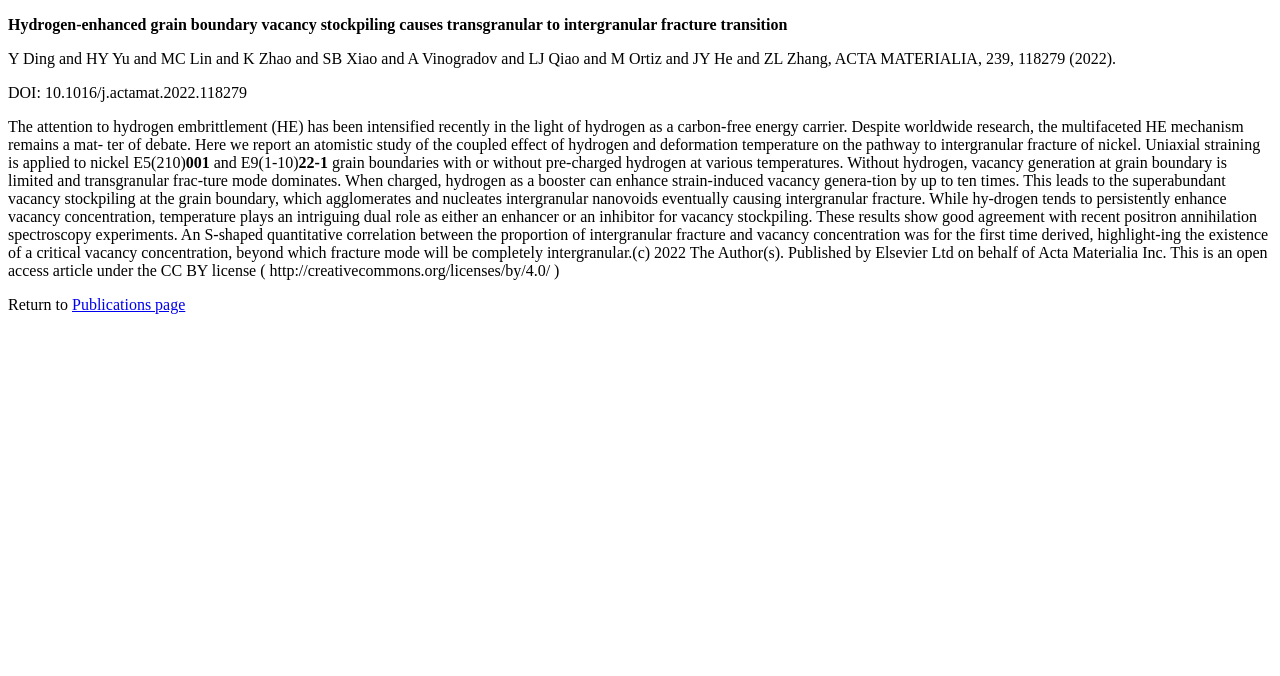What is the DOI of the research paper?
Look at the image and answer the question with a single word or phrase.

10.1016/j.actamat.2022.118279